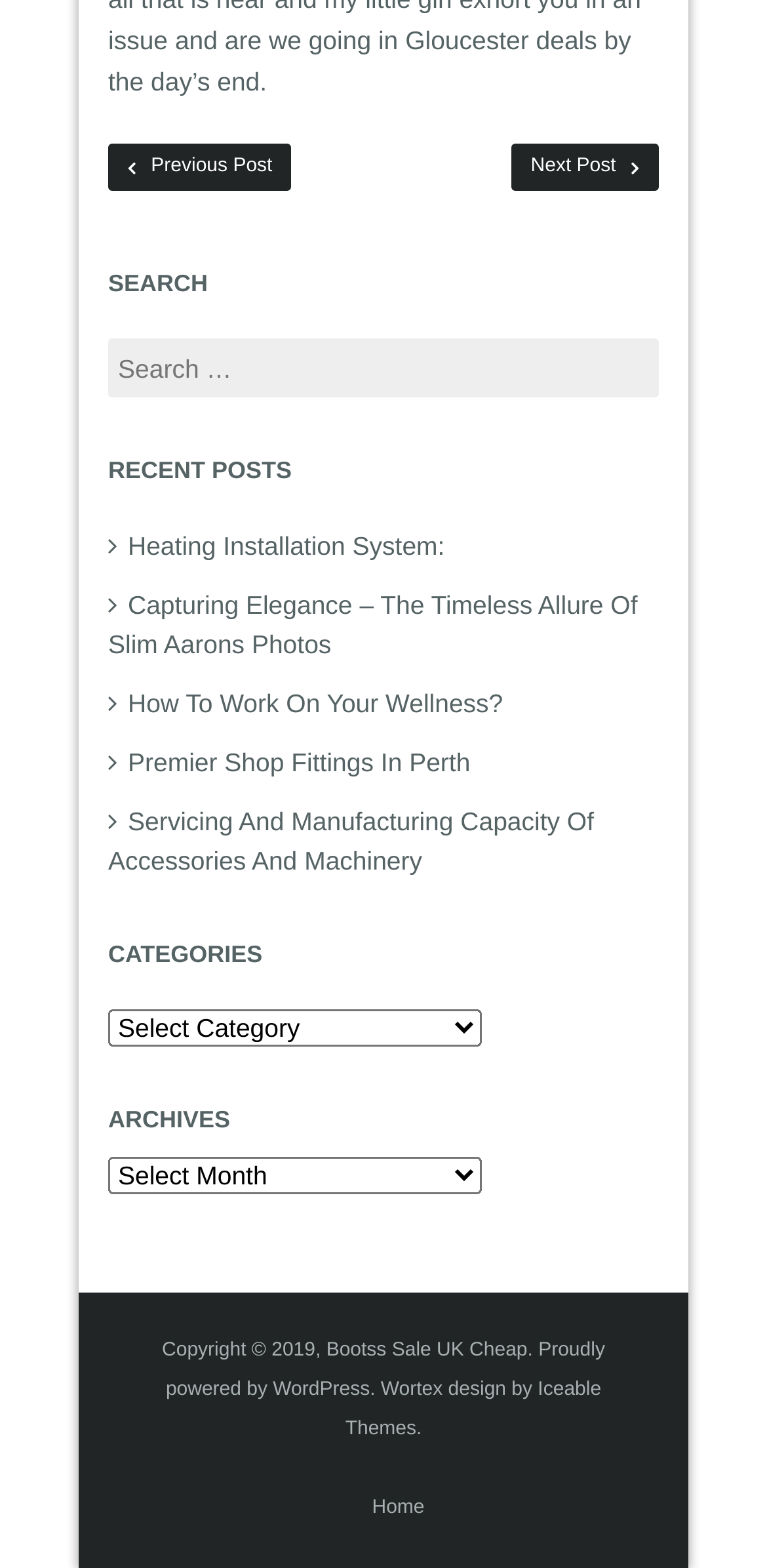How many navigation links are at the bottom of the page?
Using the details from the image, give an elaborate explanation to answer the question.

I looked at the bottom of the page and found a single link 'Home', so I concluded that there is only 1 navigation link at the bottom of the page.